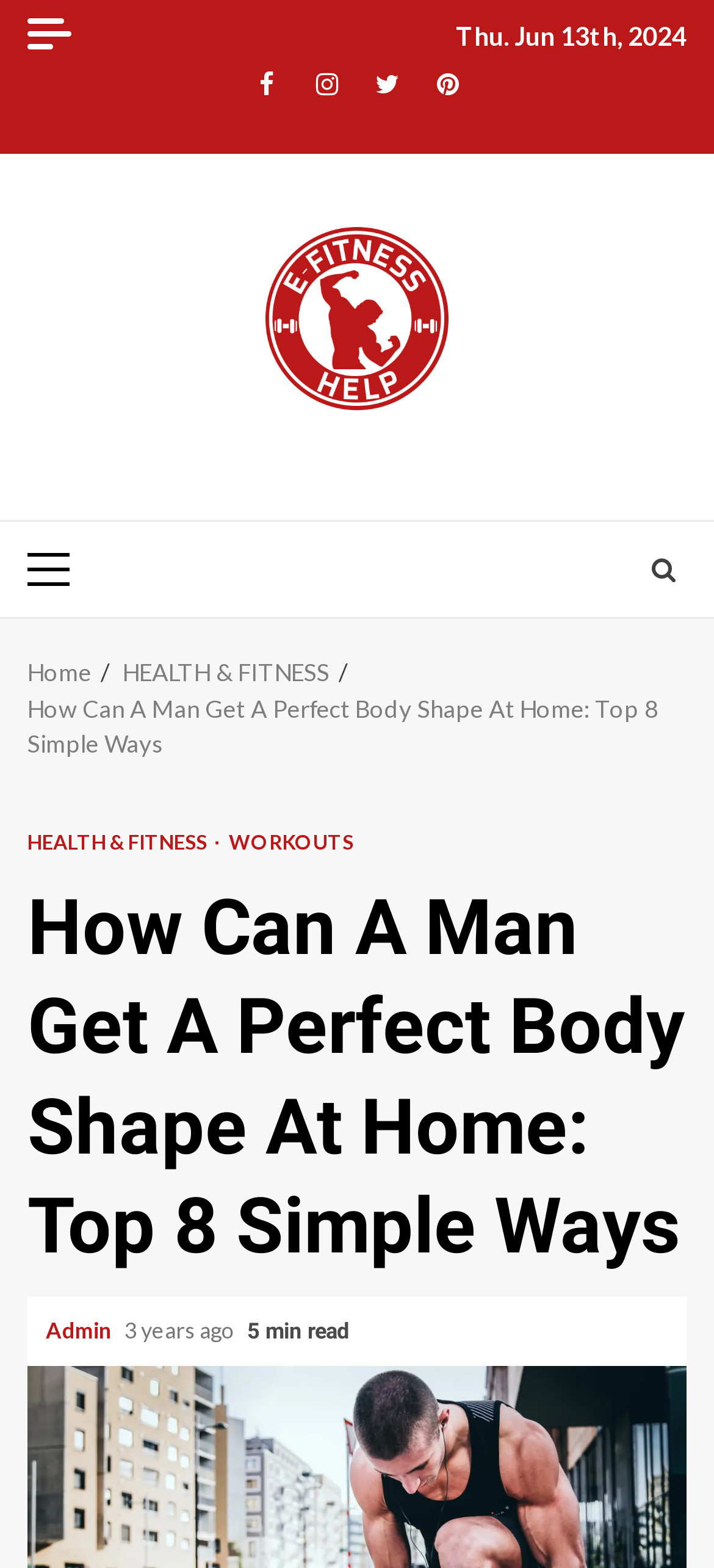Respond to the question below with a single word or phrase:
What is the estimated reading time of the article?

5 min